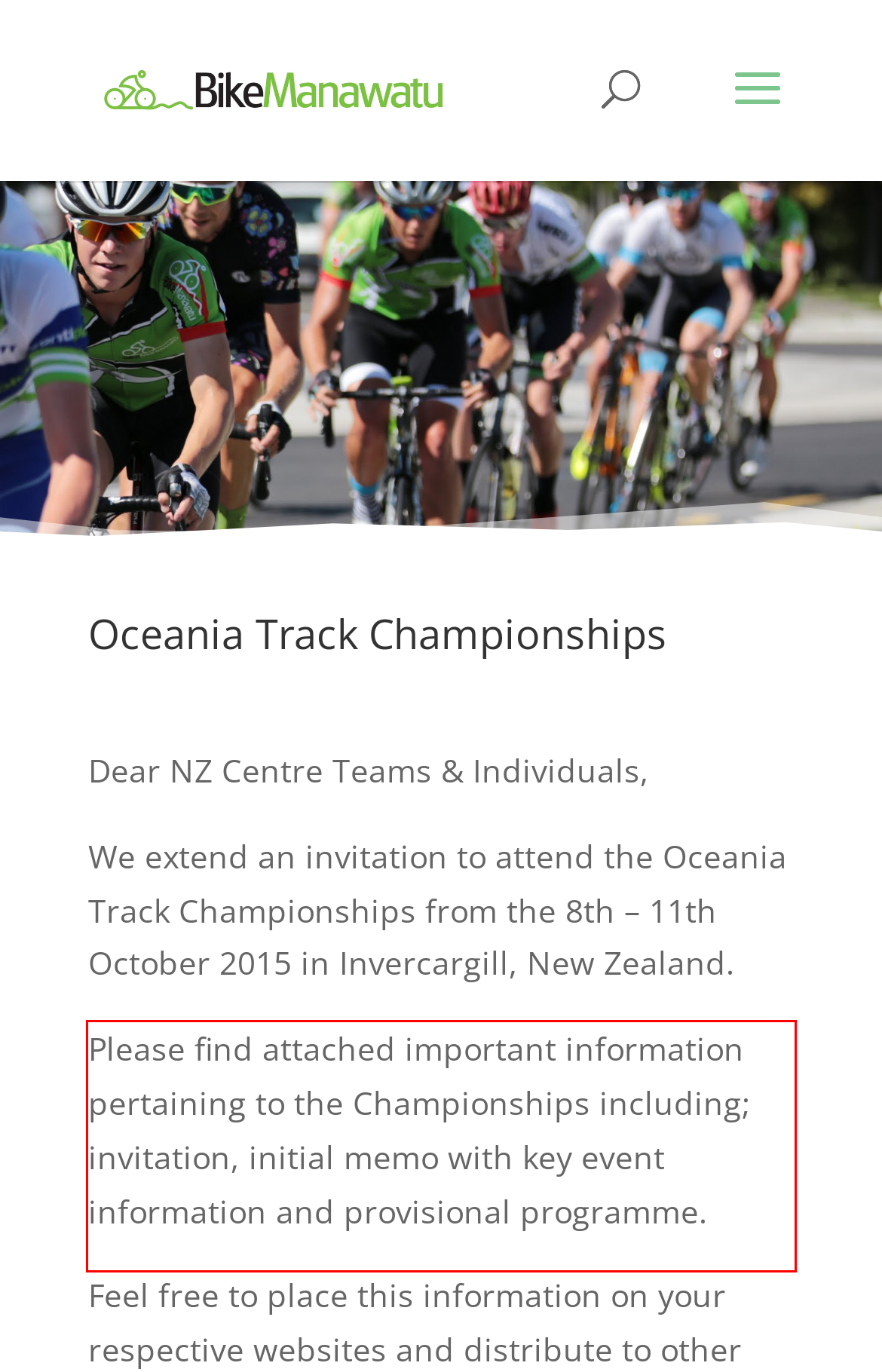Extract and provide the text found inside the red rectangle in the screenshot of the webpage.

Please find attached important information pertaining to the Championships including; invitation, initial memo with key event information and provisional programme.